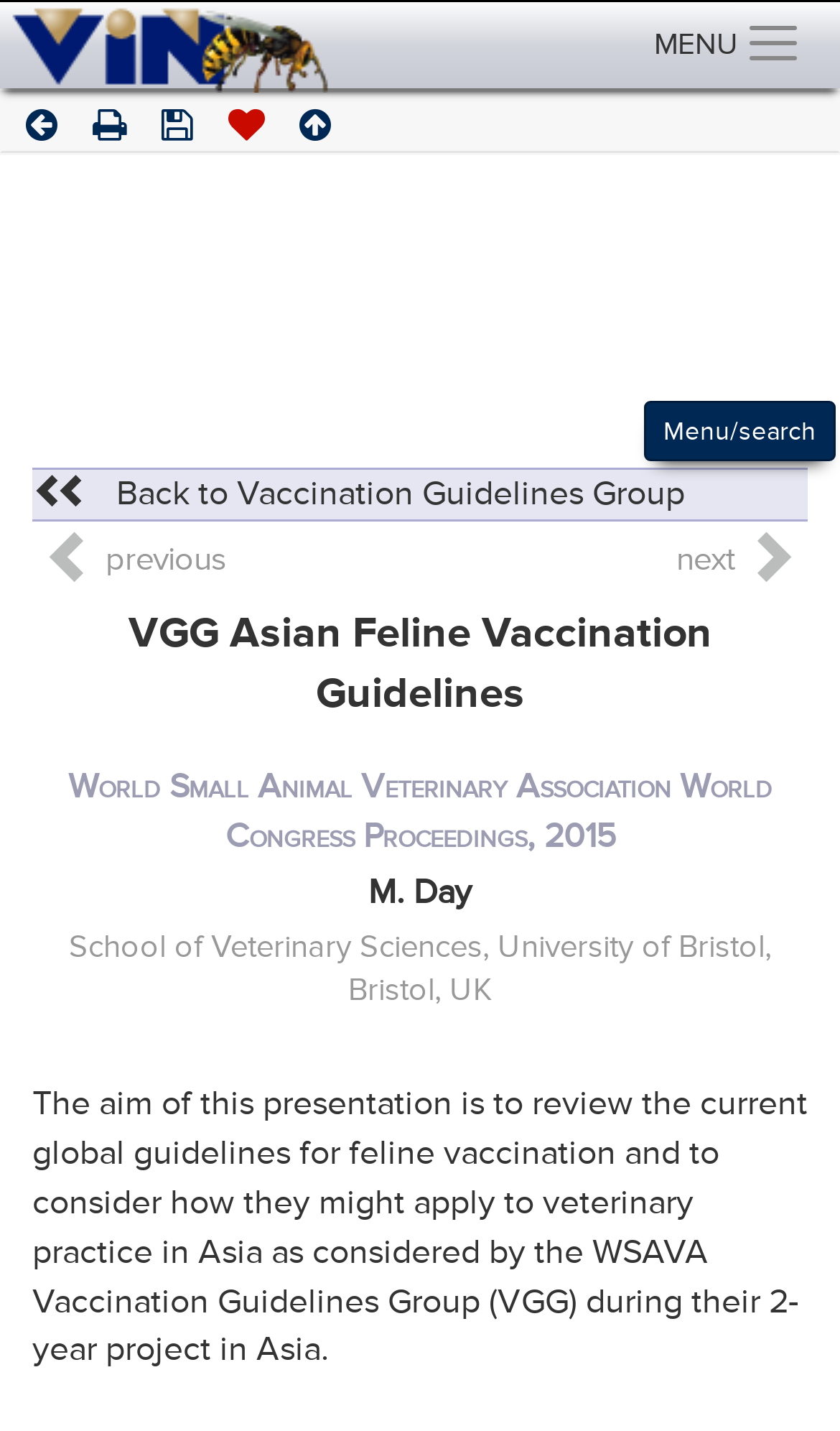Please give a one-word or short phrase response to the following question: 
How many links are there in the navigation menu?

5